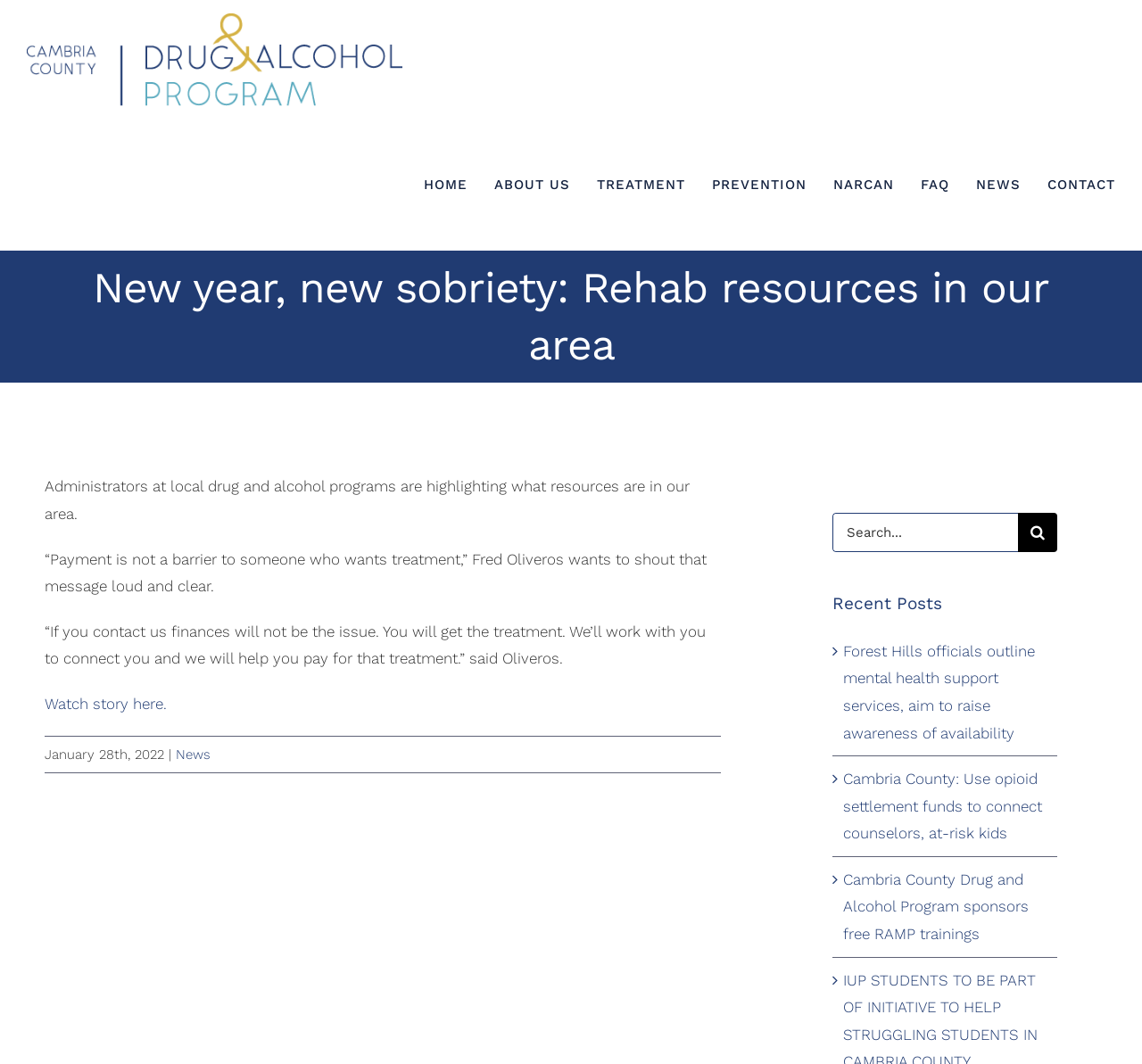Please mark the clickable region by giving the bounding box coordinates needed to complete this instruction: "Click the Cambria County Drug & Alcohol Program Logo".

[0.023, 0.013, 0.389, 0.1]